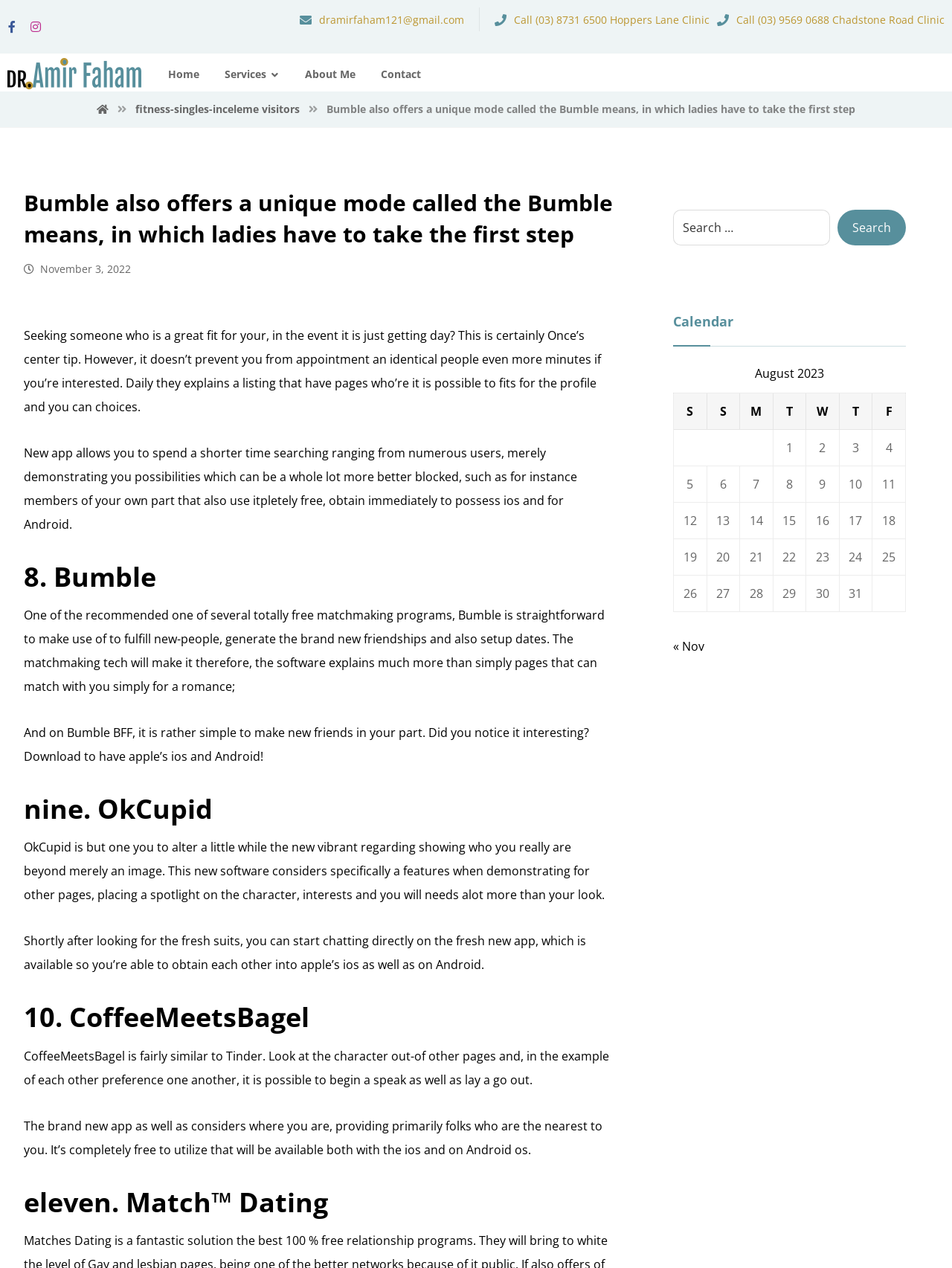Can you specify the bounding box coordinates for the region that should be clicked to fulfill this instruction: "Send an email to dramirfaham121@gmail.com".

[0.315, 0.008, 0.487, 0.021]